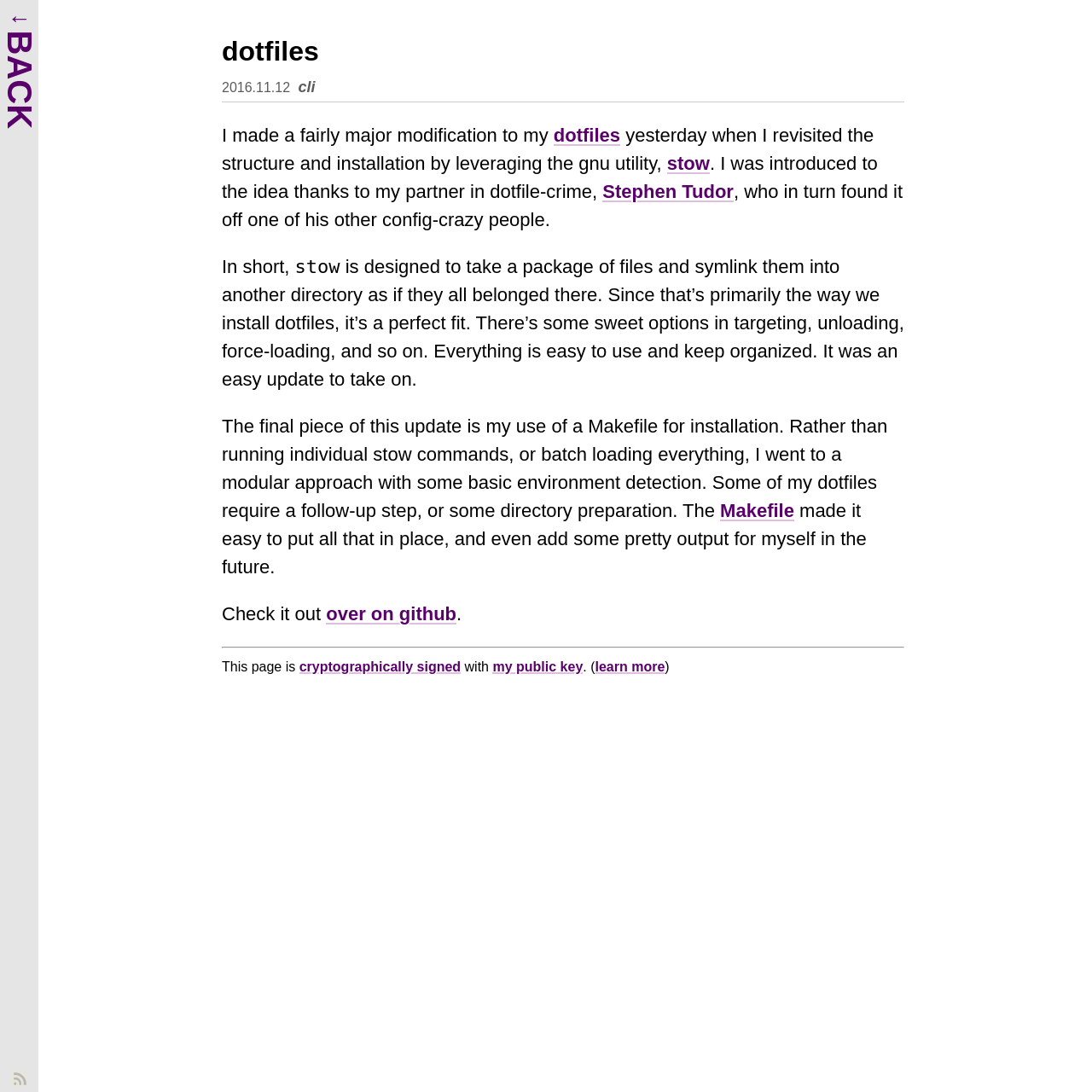Identify the bounding box coordinates for the region to click in order to carry out this instruction: "Click on the 'Feed' link". Provide the coordinates using four float numbers between 0 and 1, formatted as [left, top, right, bottom].

[0.01, 0.98, 0.025, 0.996]